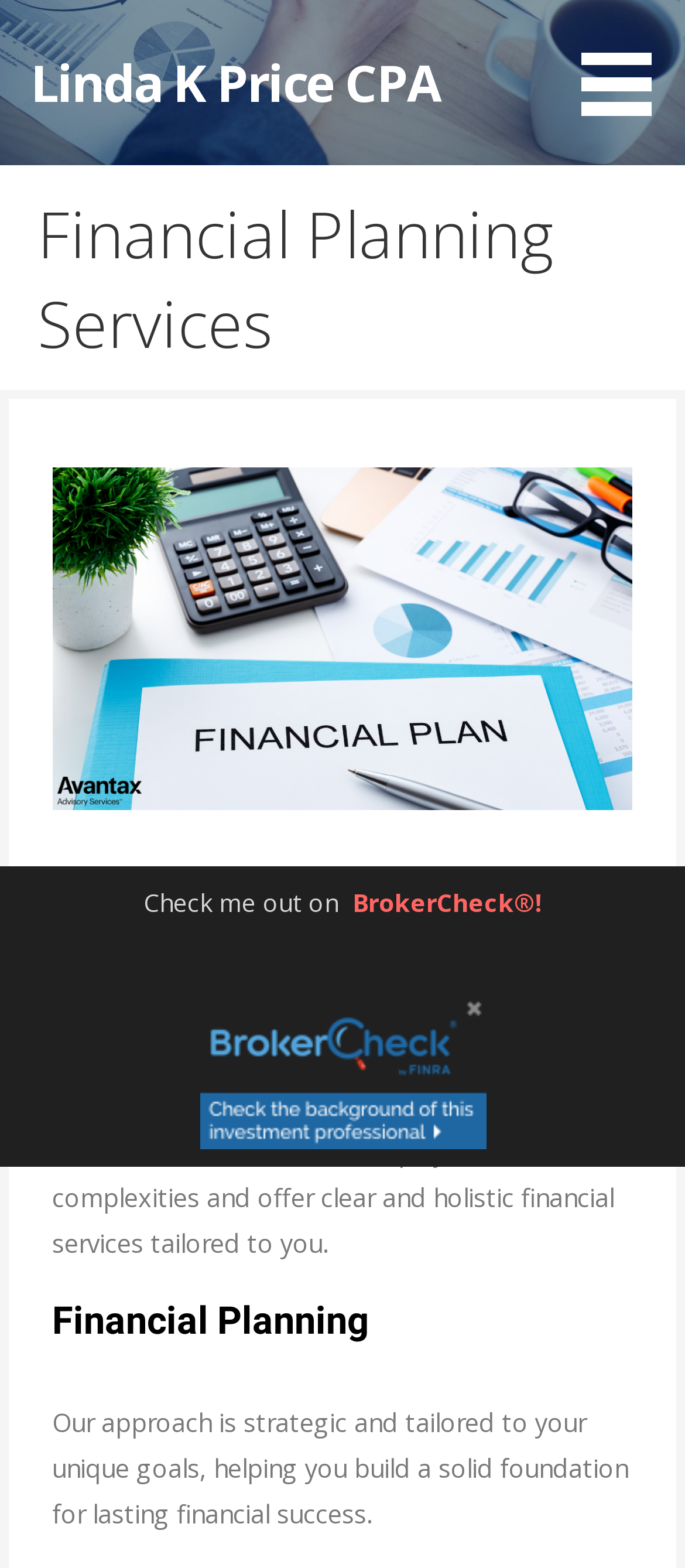Based on the image, provide a detailed response to the question:
What is the approach of the financial planning services?

The static text on the webpage mentions that the approach of the financial planning services is 'strategic and tailored to your unique goals, helping you build a solid foundation for lasting financial success'. This suggests that the approach is customized to meet the specific needs and goals of each client.